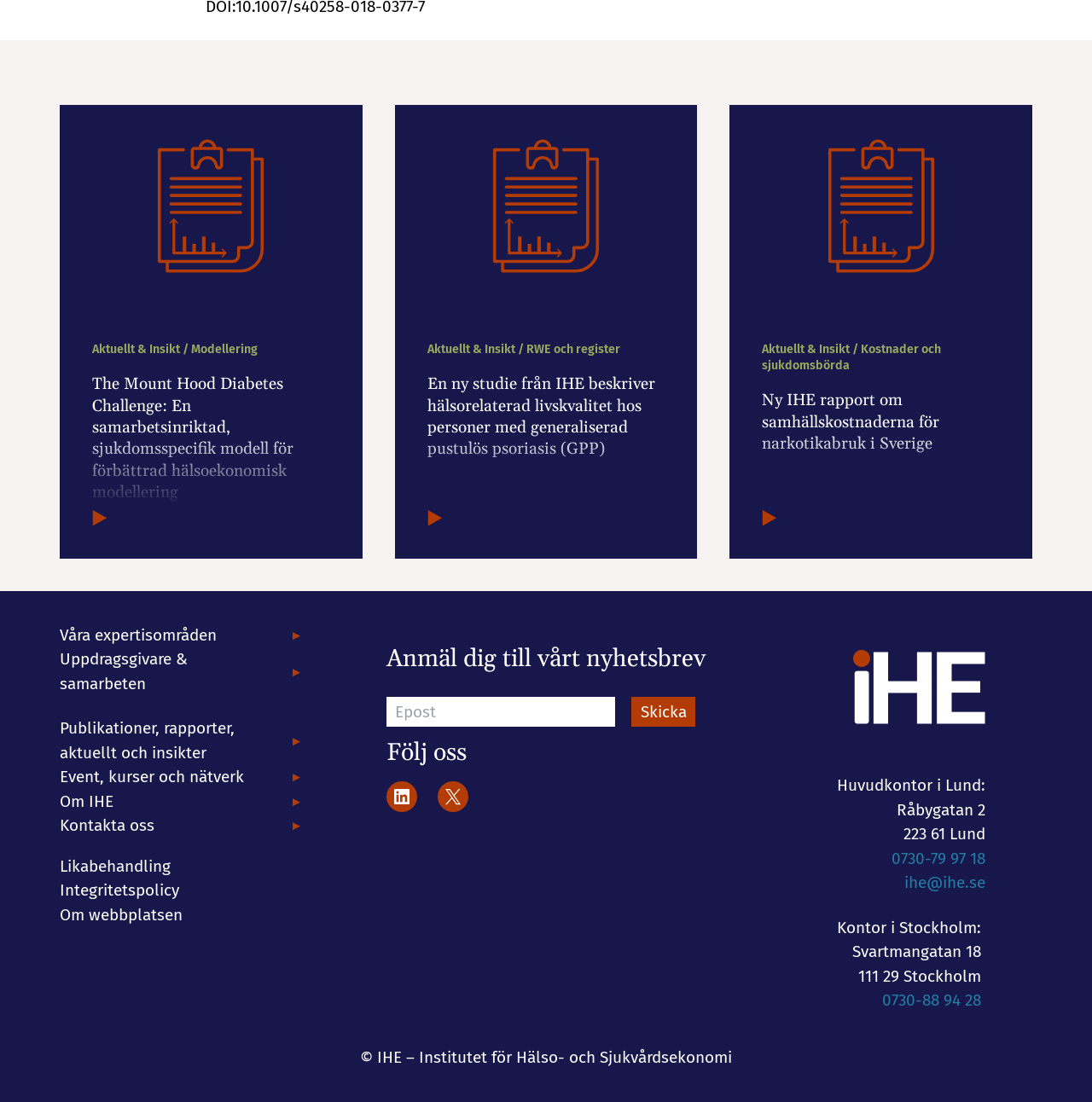Determine the bounding box coordinates of the clickable region to carry out the instruction: "Read about IHE's expertise areas".

[0.055, 0.566, 0.277, 0.588]